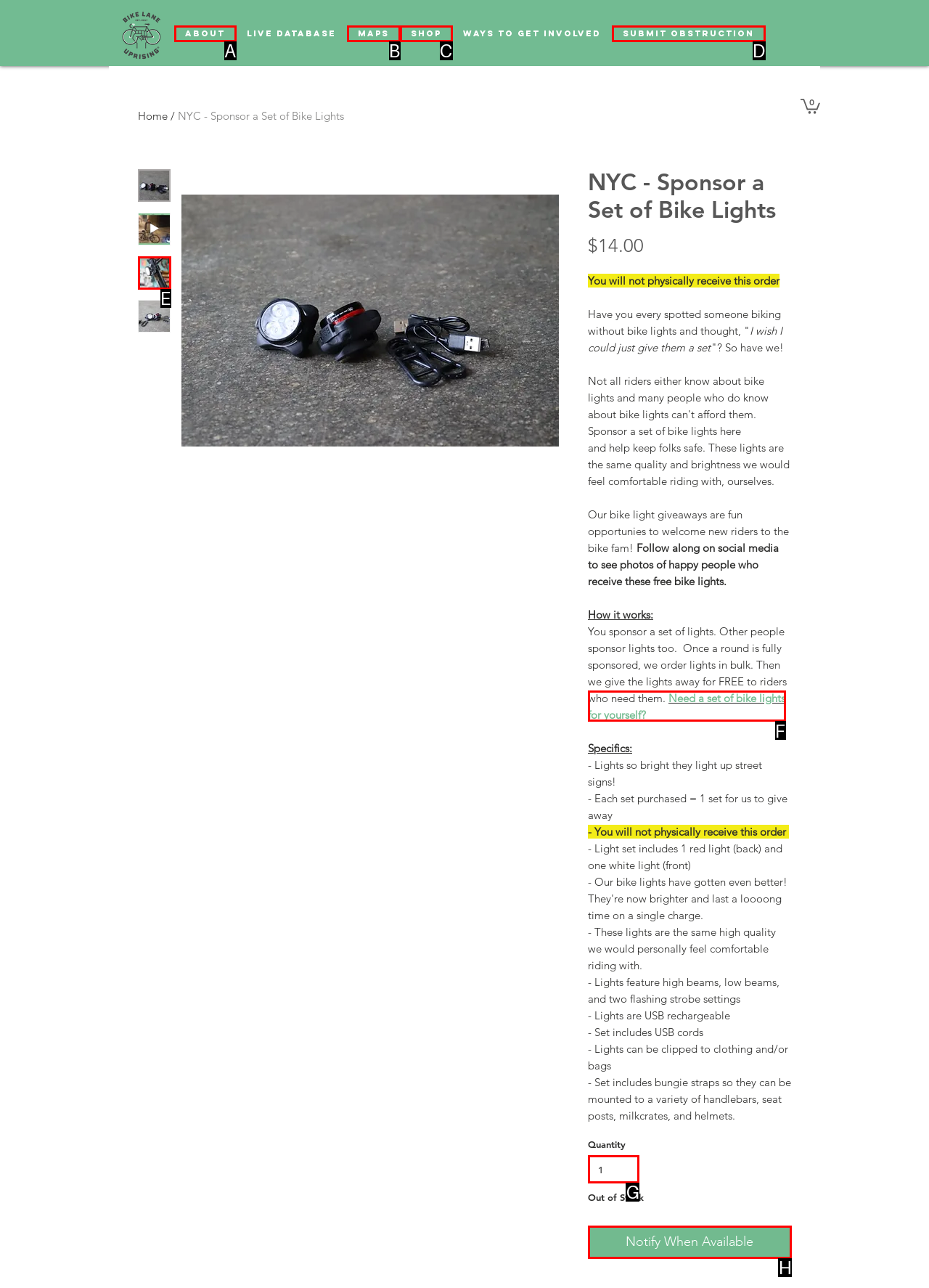Which HTML element should be clicked to fulfill the following task: Click the 'Notify When Available' button?
Reply with the letter of the appropriate option from the choices given.

H